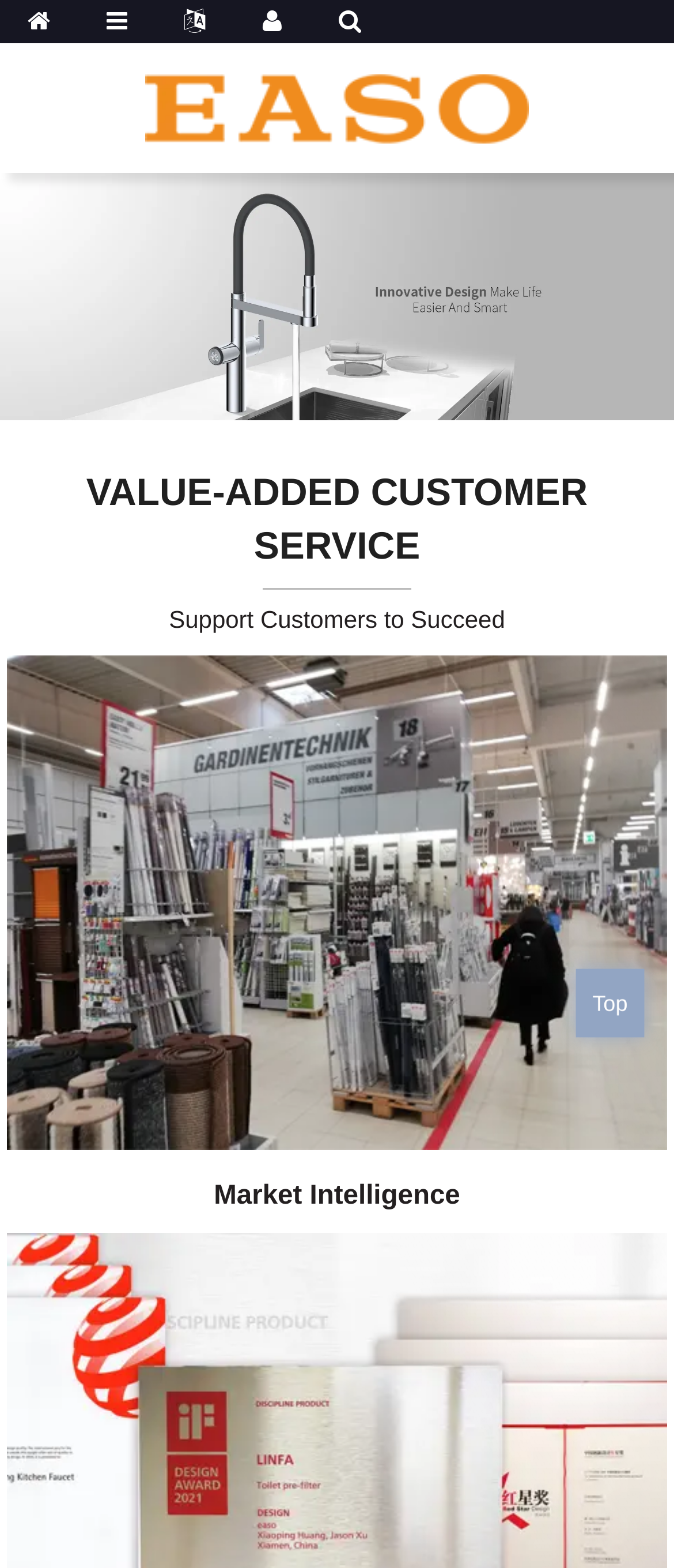Determine the bounding box for the UI element as described: "Value-added Customer Service". The coordinates should be represented as four float numbers between 0 and 1, formatted as [left, top, right, bottom].

[0.128, 0.3, 0.872, 0.362]